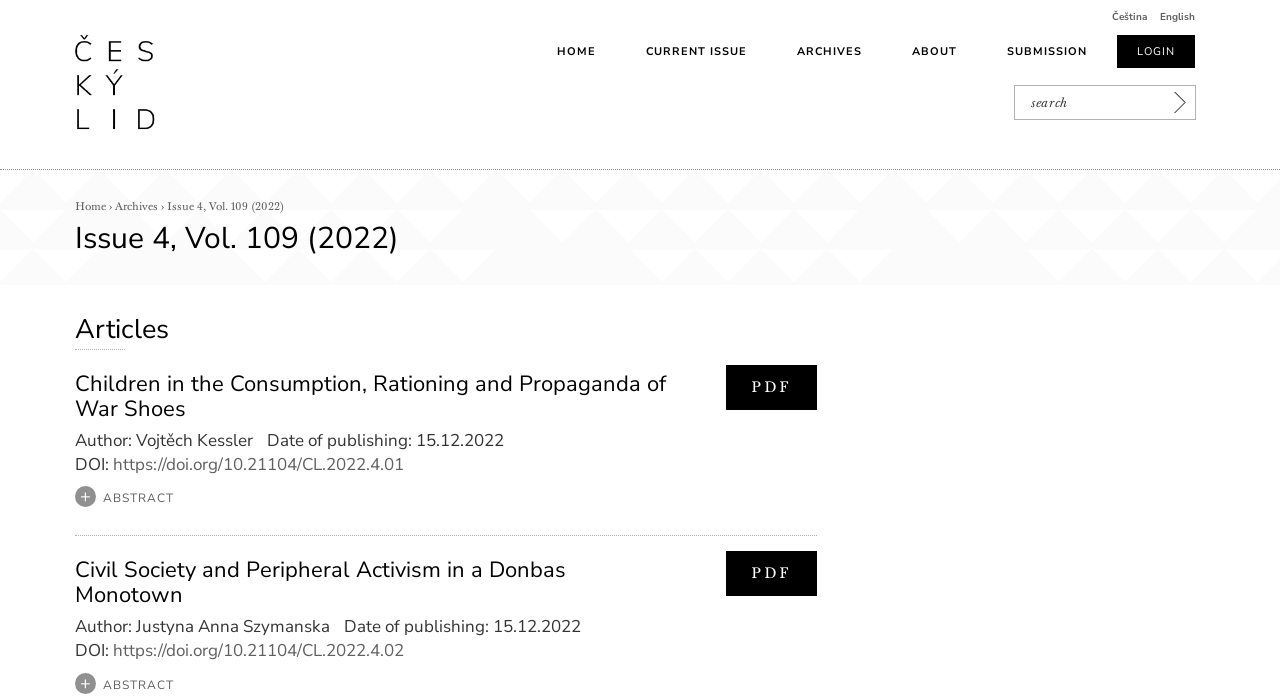Please give the bounding box coordinates of the area that should be clicked to fulfill the following instruction: "download PDF of 'Civil Society and Peripheral Activism in a Donbas Monotown'". The coordinates should be in the format of four float numbers from 0 to 1, i.e., [left, top, right, bottom].

[0.567, 0.79, 0.638, 0.854]